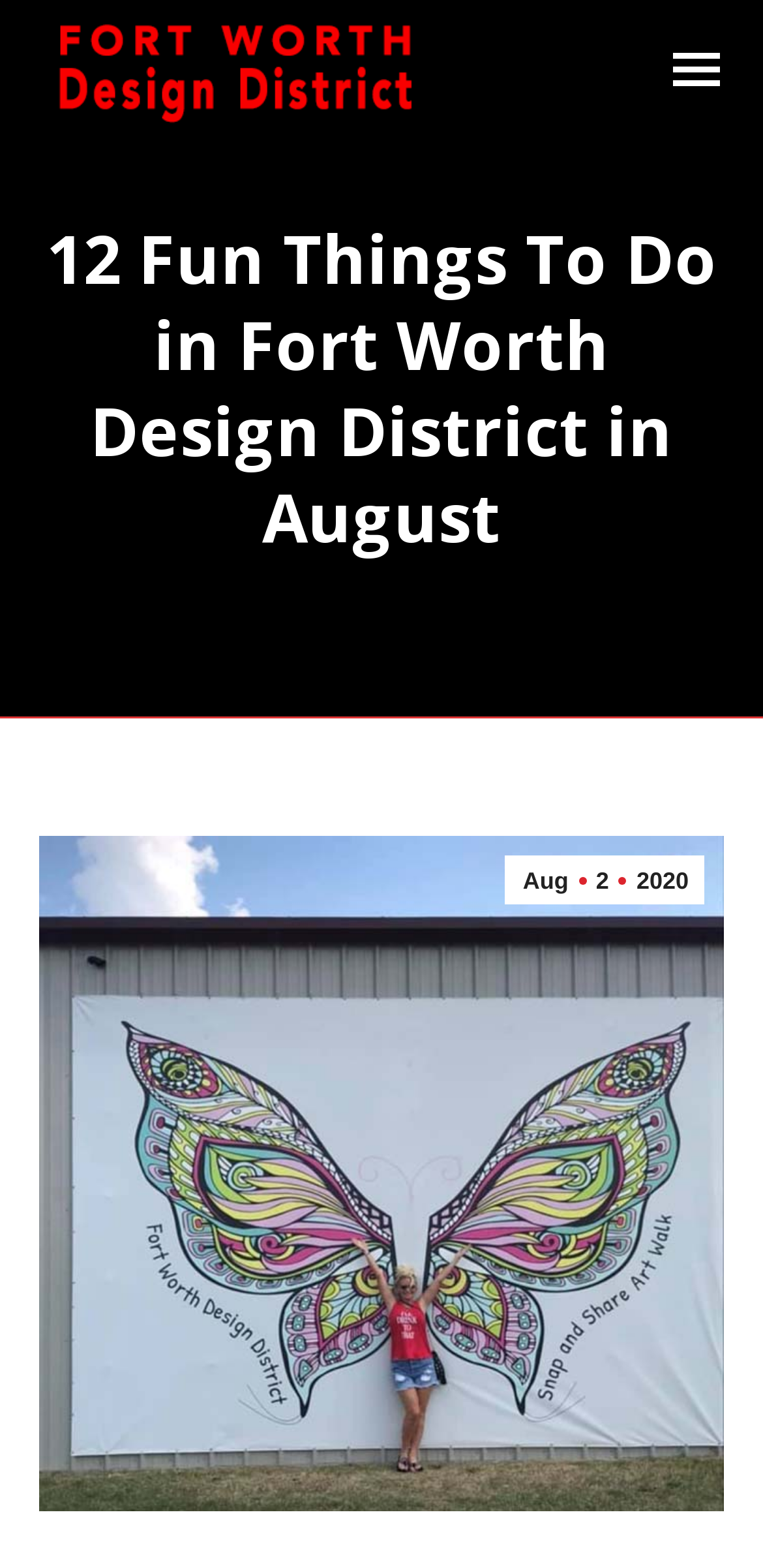Find the primary header on the webpage and provide its text.

12 Fun Things To Do in Fort Worth Design District in August